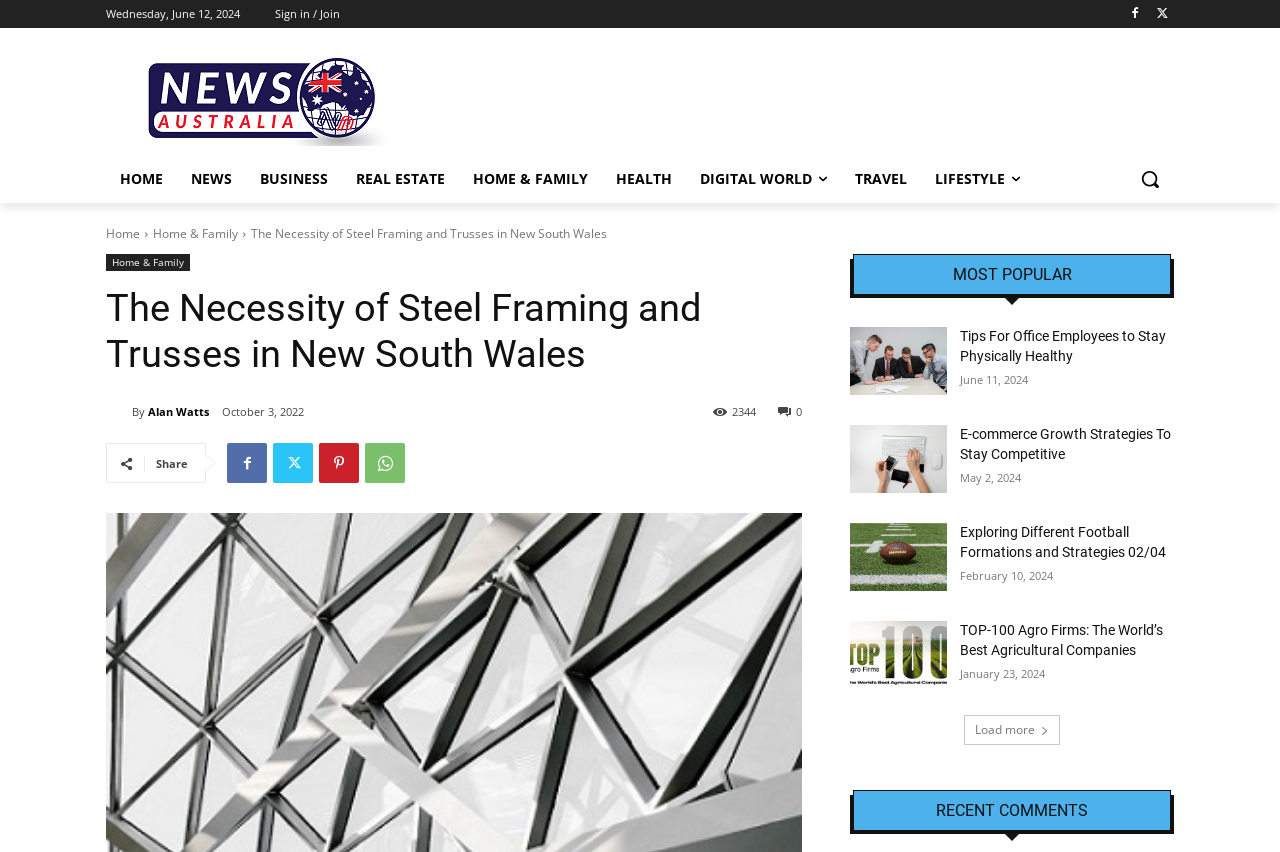Using the provided element description: "Alan Watts", identify the bounding box coordinates. The coordinates should be four floats between 0 and 1 in the order [left, top, right, bottom].

[0.116, 0.466, 0.163, 0.501]